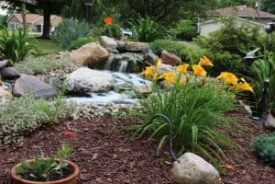Depict the image with a detailed narrative.

This serene patio stream and waterfall project is nestled in Winona Lake, Indiana, where it elegantly replaces a small pond. The design features a 10-foot cascading stream flowing gently over large rocks, creating a soothing ambiance. Flanked by vibrant yellow flowers and lush green plants, the landscape is meticulously curated, providing a tranquil escape perfect for morning devotionals and quiet reflection. Enhanced by additional landscaping, this charming water feature harmonizes beautifully with its surroundings, inviting both relaxation and appreciation of nature. The estimated cost for this stunning installation ranges from $5,000 to $7,500, reflecting the careful craftsmanship and love poured into creating this peaceful retreat.